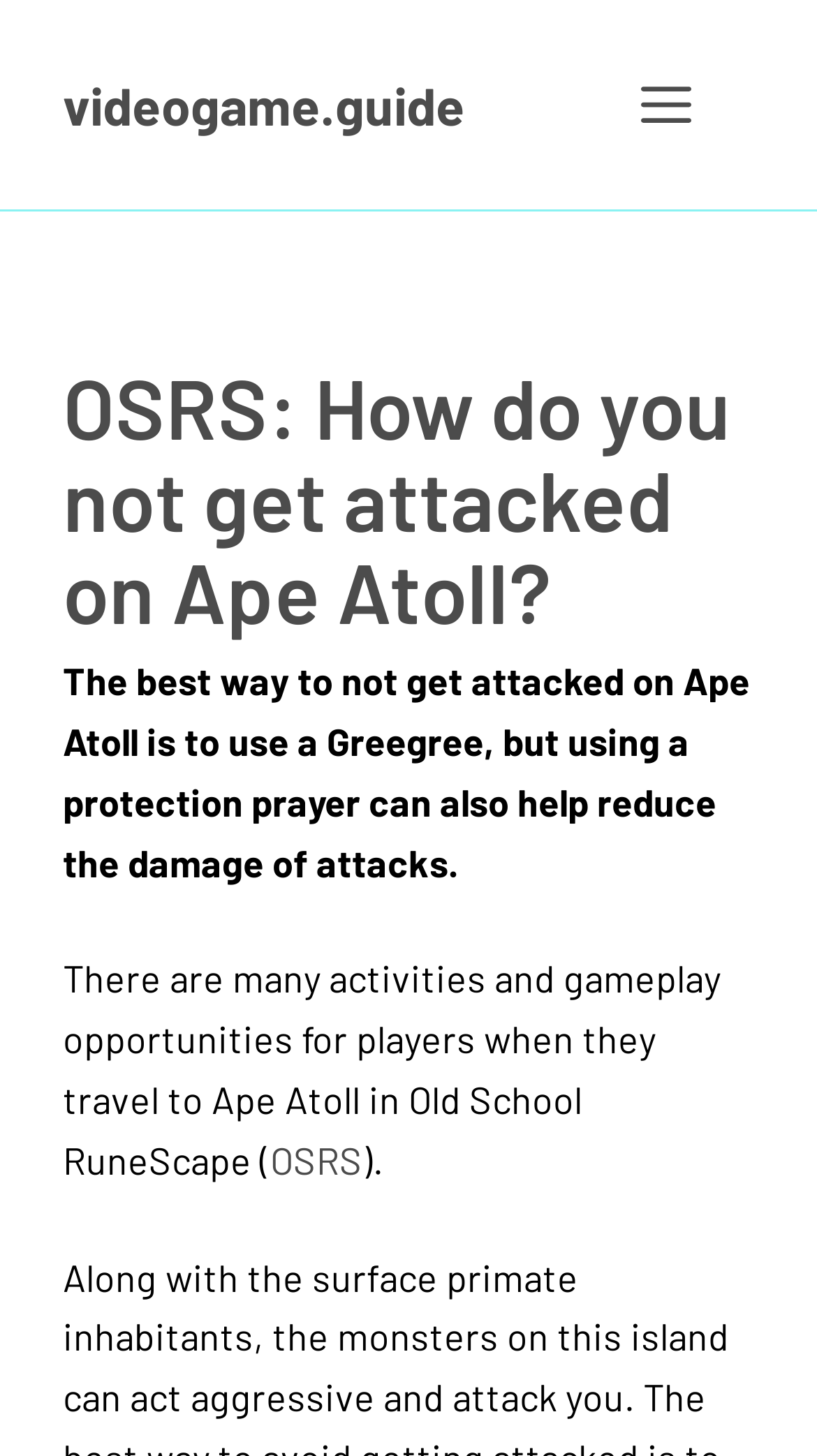Illustrate the webpage thoroughly, mentioning all important details.

The webpage is about Old School RuneScape (OSRS) and provides information on how to avoid getting attacked on Ape Atoll. At the top of the page, there is a banner with the site's name, "videogame.guide", and a mobile toggle button on the right side. Below the banner, there is a navigation menu that can be expanded by clicking the "Menu" button.

The main content of the page is divided into sections, with a heading that reads "OSRS: How do you not get attacked on Ape Atoll?" located at the top. Below the heading, there is a paragraph of text that summarizes the best ways to avoid getting attacked on Ape Atoll, including using a Greegree and protection prayers.

Further down the page, there is another paragraph of text that discusses the various activities and gameplay opportunities available to players when they travel to Ape Atoll in OSRS. This paragraph includes a link to the OSRS website. The text is arranged in a clear and readable format, with no clutter or distractions.